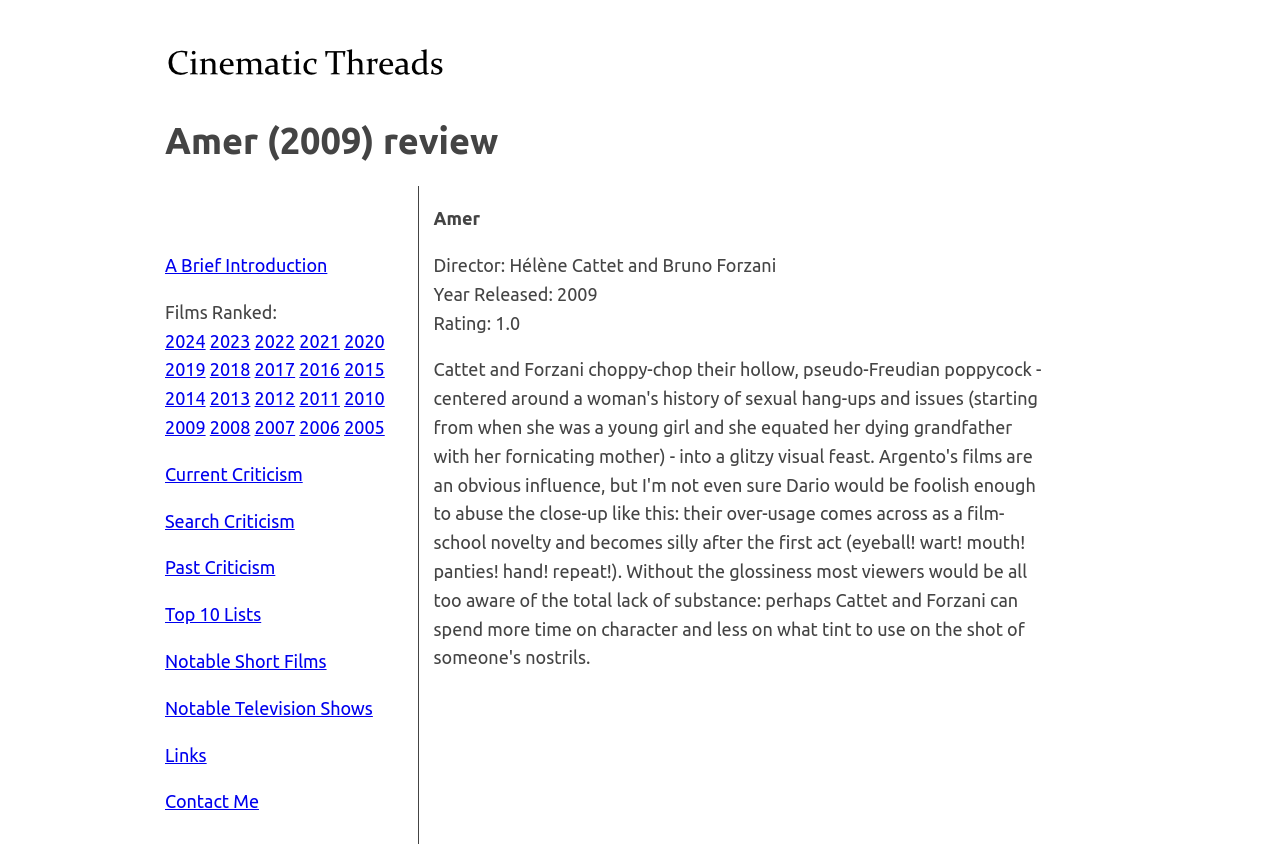Identify the bounding box for the UI element described as: "parent_node: Amer (2009) review". The coordinates should be four float numbers between 0 and 1, i.e., [left, top, right, bottom].

[0.129, 0.083, 0.353, 0.107]